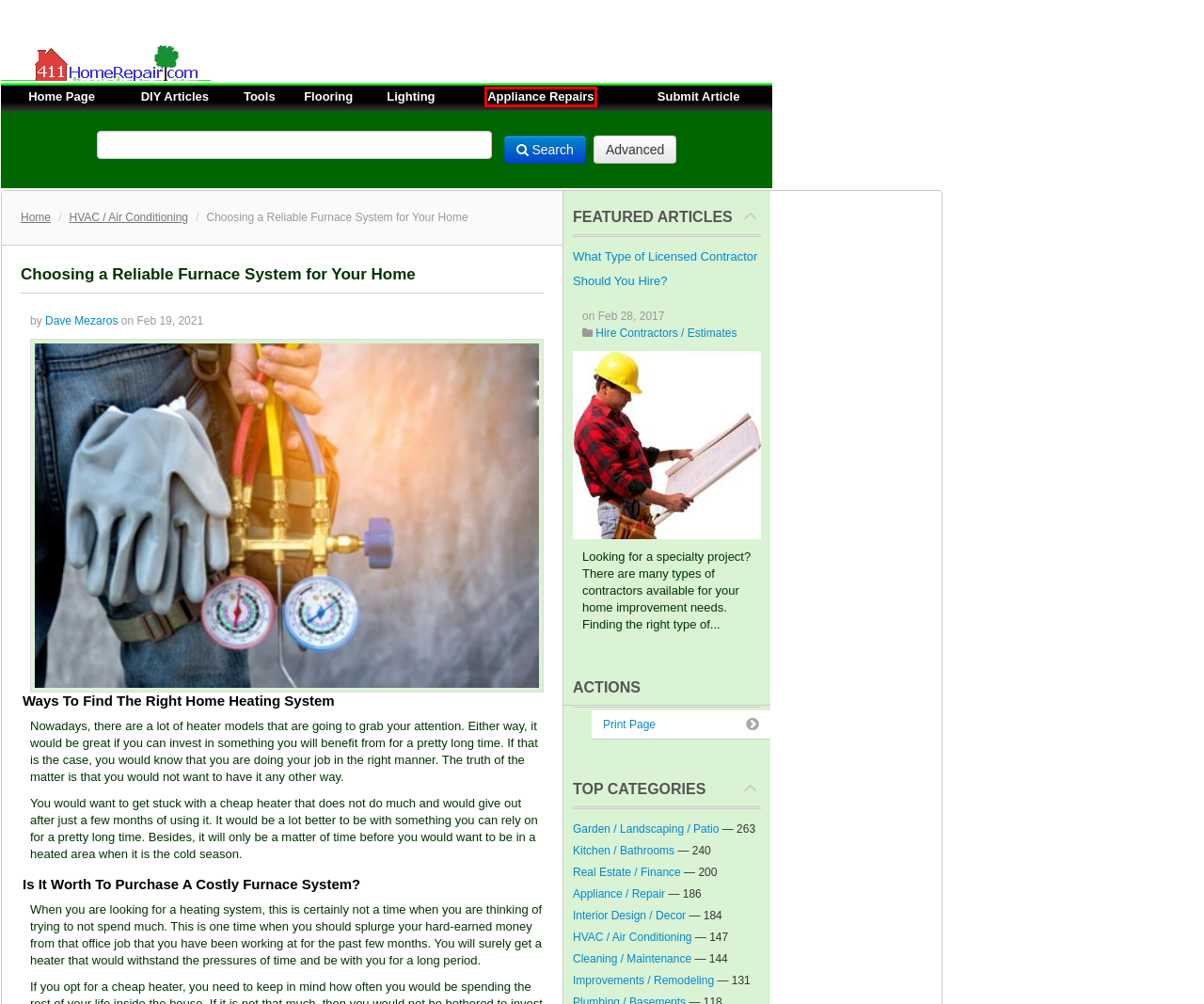You are presented with a screenshot of a webpage containing a red bounding box around a particular UI element. Select the best webpage description that matches the new webpage after clicking the element within the bounding box. Here are the candidates:
A. What Type of Licensed Contractor Should You Hire? : Home Owners Guide to DIY Home Improvement
B. Troubleshooting Appliance Repair : Home Owners Guide to DIY Home Improvement
C. HVAC / Air Conditioning : Home Owners Guide to DIY Home Improvement
D. Real Estate / Finance : Home Owners Guide to DIY Home Improvement
E. Kitchen / Bathrooms : Home Owners Guide to DIY Home Improvement
F. Advanced Search : Home Owners Guide to DIY Home Improvement
G. Improvements / Remodeling : Home Owners Guide to DIY Home Improvement
H. Dave Mezaros : Home Owners Guide to DIY Home Improvement

B